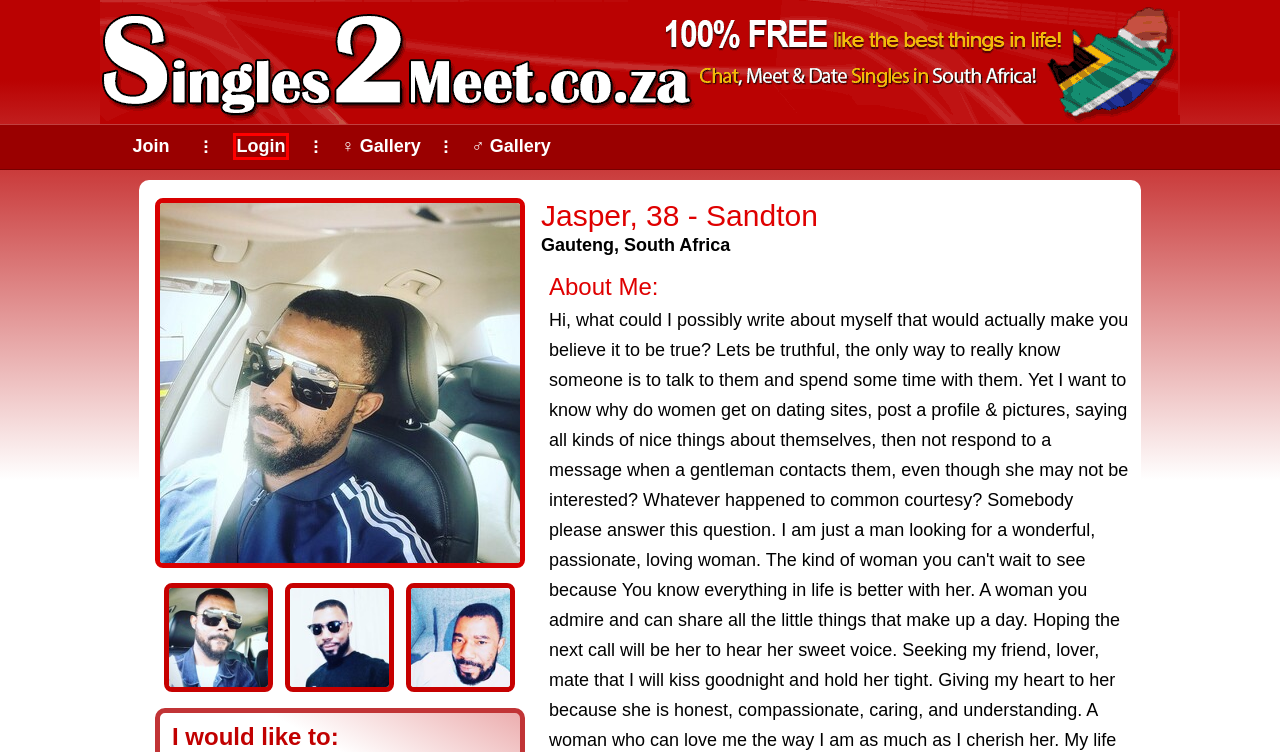You are presented with a screenshot of a webpage with a red bounding box. Select the webpage description that most closely matches the new webpage after clicking the element inside the red bounding box. The options are:
A. michelle, 42 - Midrand Dating - South Africa
B. Woman Looking for Men in South Africa - Gallery
C. Join Singles2Meet.co.za
D. Find a Man Looking for a Woman Just Like You - Men Gallery
E. 100% Free South African Dating Site - Join Now!
F. Singles2Meet.co.za Login
G. Dating Resources
H. Testimonials - One of the best dating sites in South Africa

F